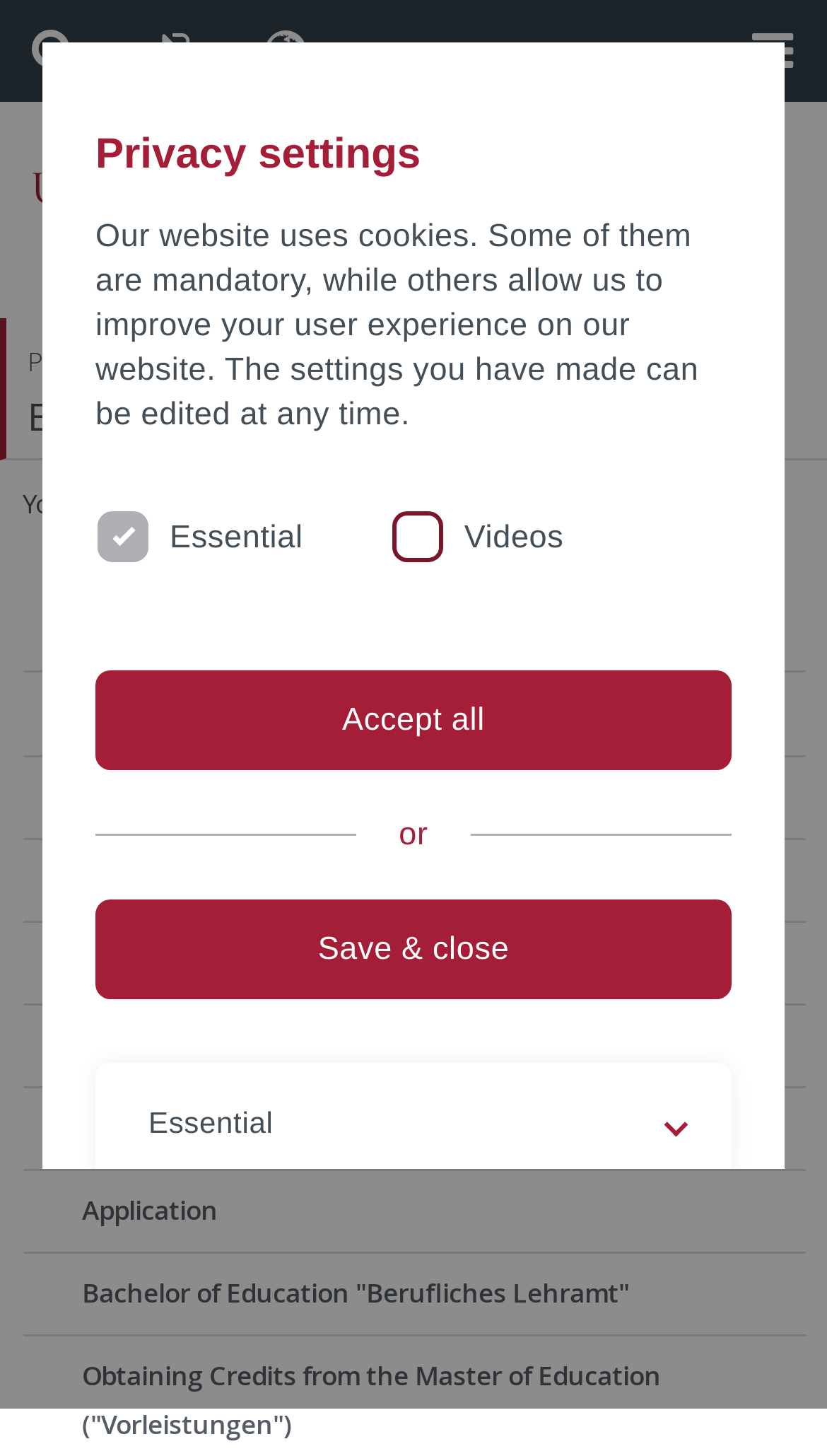Please answer the following question using a single word or phrase: 
What is the text of the link below 'Curriculum'?

B.A. English and American Studies